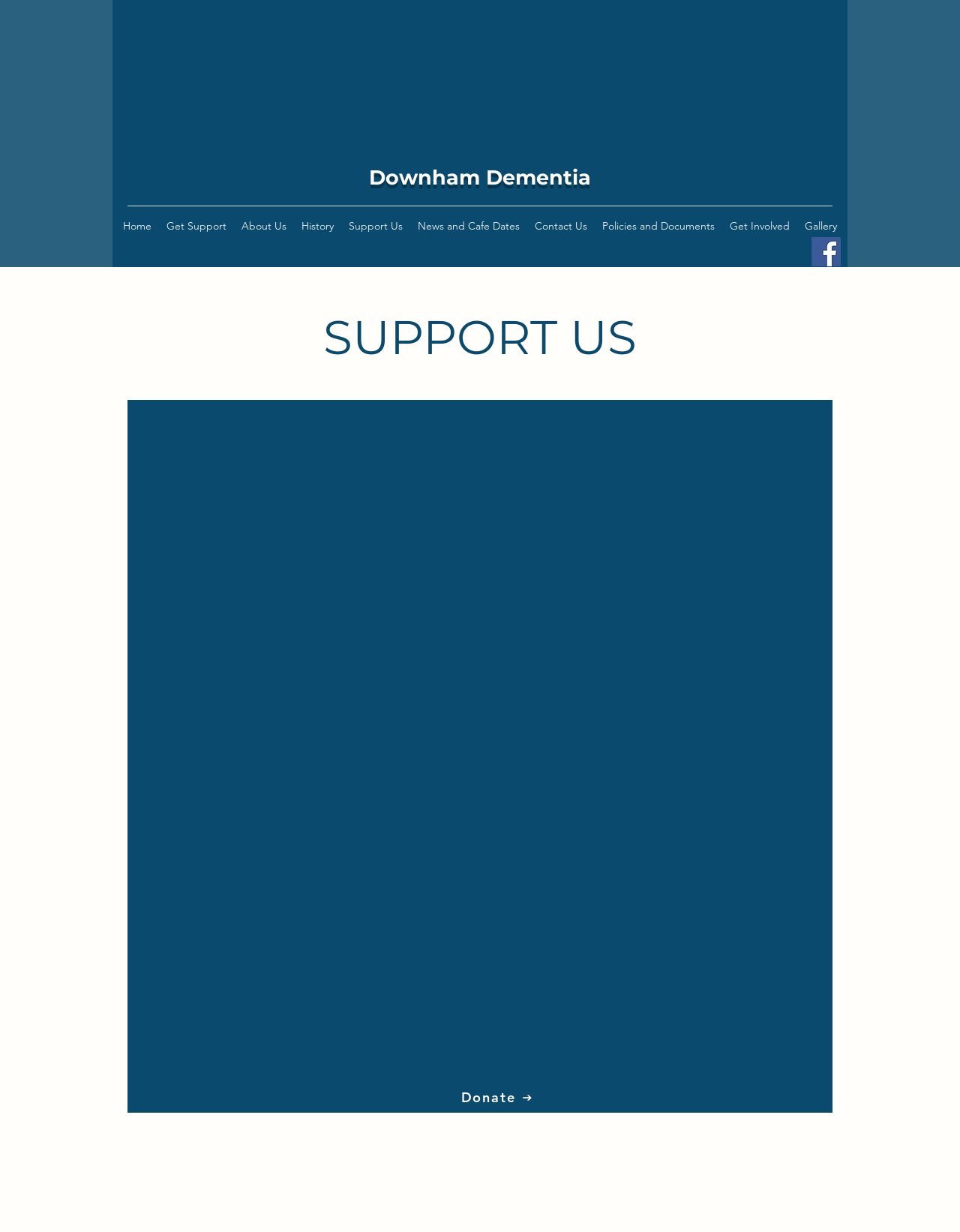Elaborate on the information and visuals displayed on the webpage.

The webpage is about Downham Dementia, a charity organization that supports people living with dementia and their carers. At the top left corner, there is a logo of Downham Dementia, which is an image linked to the organization's homepage. Next to the logo, there is a heading that reads "Downham Dementia". 

Below the logo and heading, there is a navigation menu that spans across the top of the page, containing 11 links to different sections of the website, including "Home", "Get Support", "About Us", "History", "Support Us", "News and Cafe Dates", "Contact Us", "Policies and Documents", "Get Involved", and "Gallery". 

On the top right corner, there is a social media link to Facebook, represented by an image. 

The main content of the page is divided into two sections. The first section has a heading "SUPPORT US" and provides information about how Downham Dementia relies on fundraising, donations, and grant funding to support people living with dementia and their carers. The text explains that the organization has a dedicated team of volunteers who help with fundraising events and dementia cafes, and that they hold regular coffee mornings to raise money. It also provides some statistics about dementia in the UK and highlights the importance of supporting informal carers. 

The second section has a link to the "Memory Giving Page" where visitors can make a donation. There is also a "Donate" button below the text.